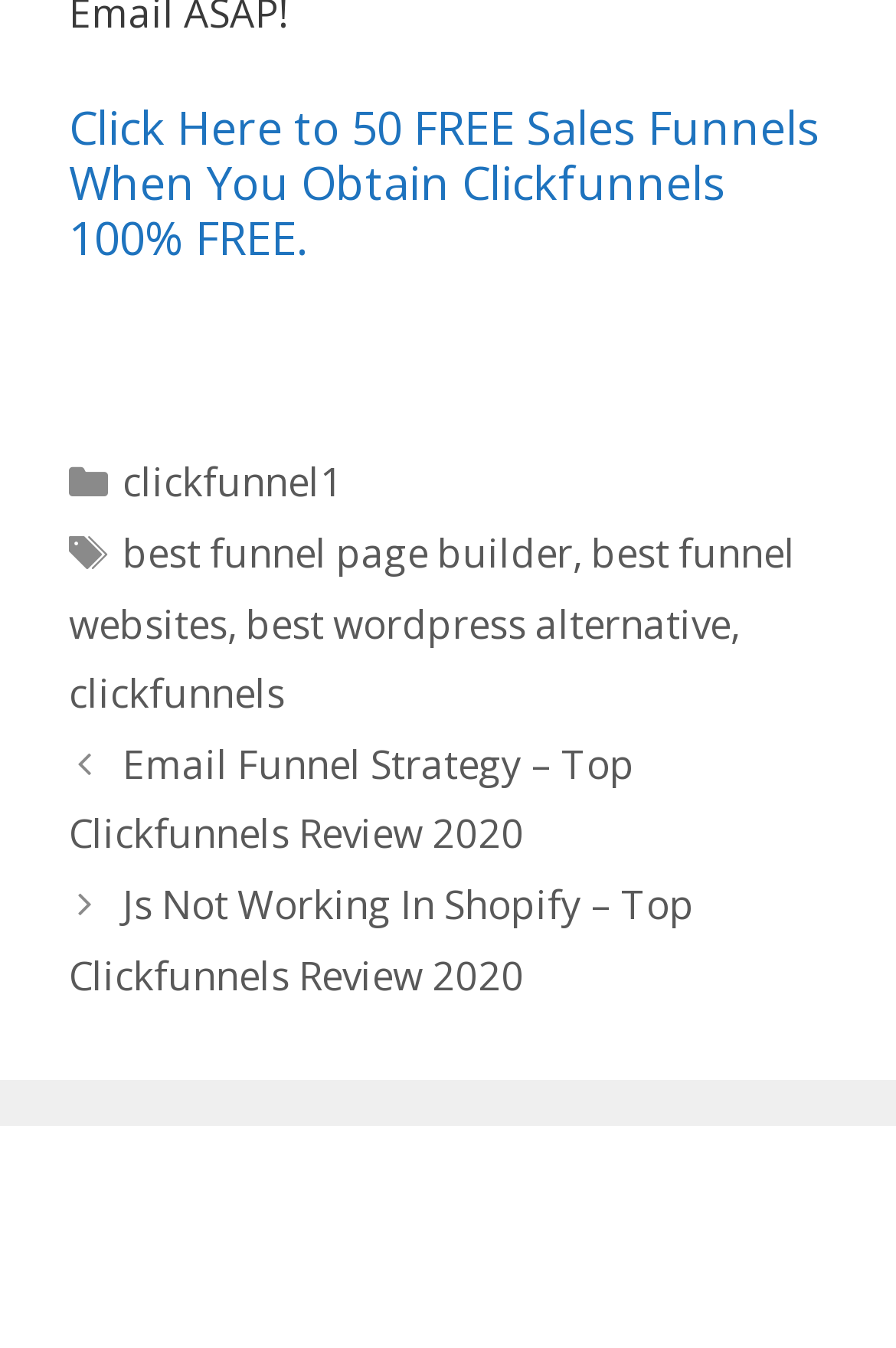Find the bounding box coordinates for the element that must be clicked to complete the instruction: "Click on the link to get 50 free sales funnels". The coordinates should be four float numbers between 0 and 1, indicated as [left, top, right, bottom].

[0.077, 0.071, 0.915, 0.199]